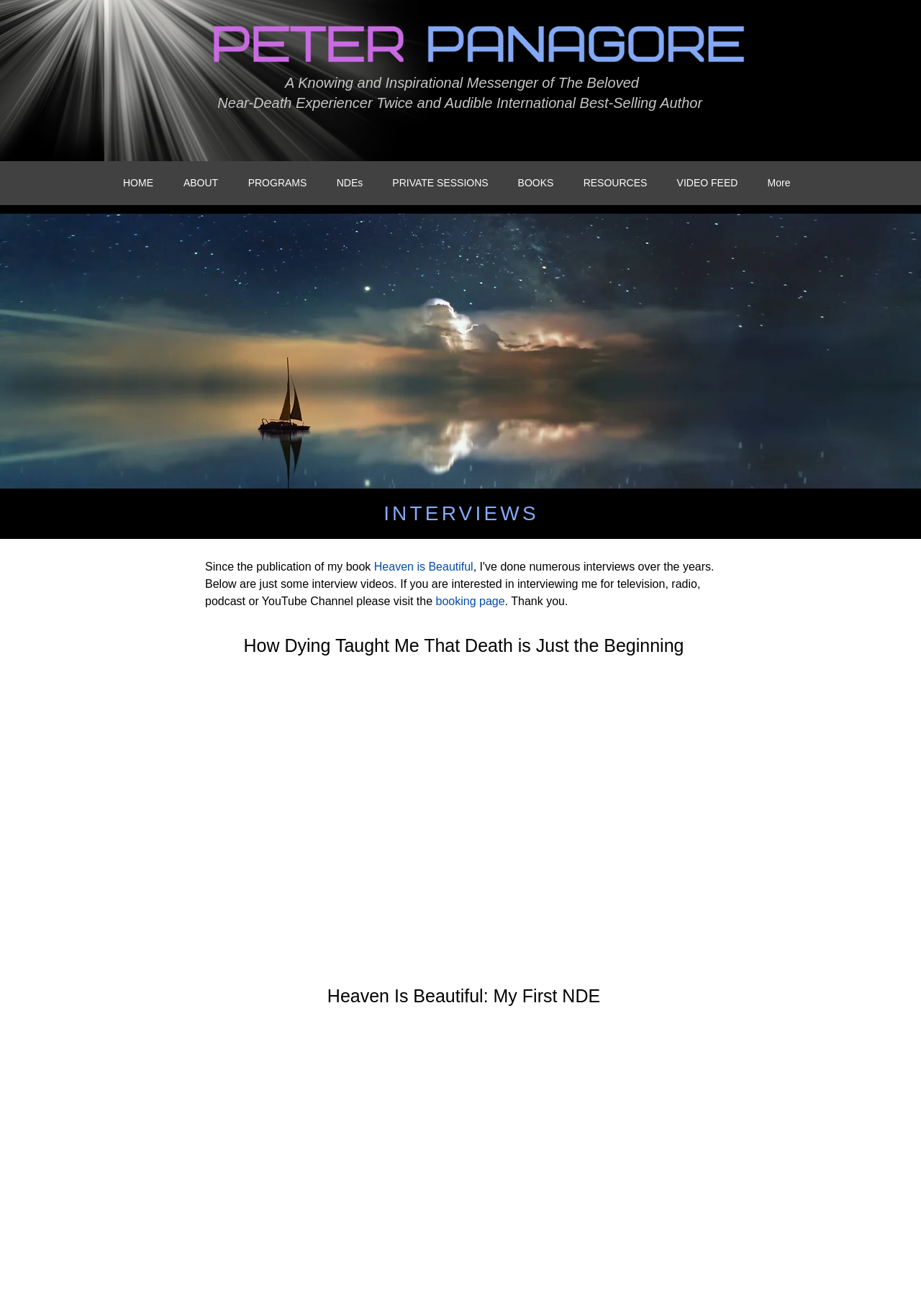Can you specify the bounding box coordinates of the area that needs to be clicked to fulfill the following instruction: "Submit a song"?

None